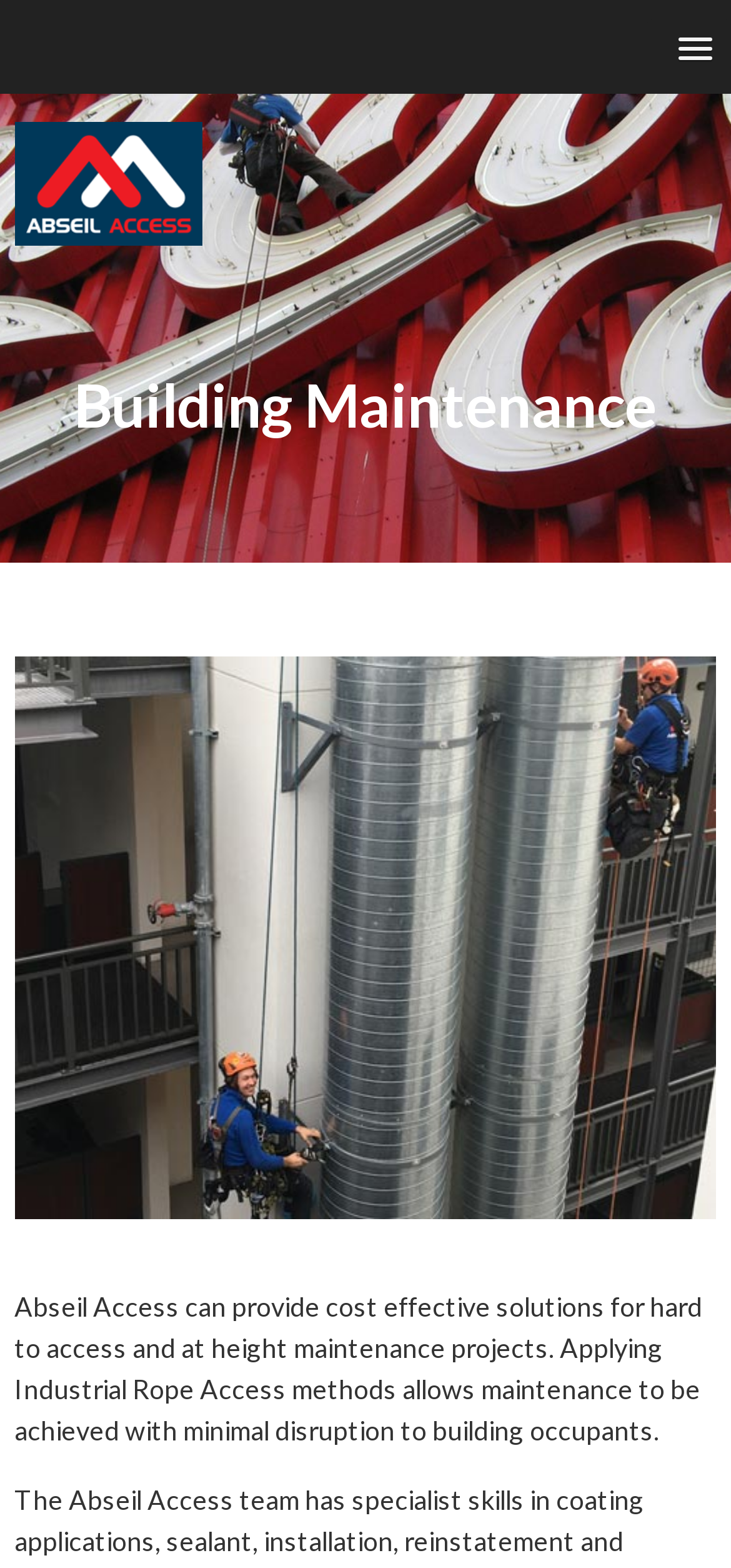Highlight the bounding box of the UI element that corresponds to this description: "MENU".

[0.885, 0.012, 1.0, 0.047]